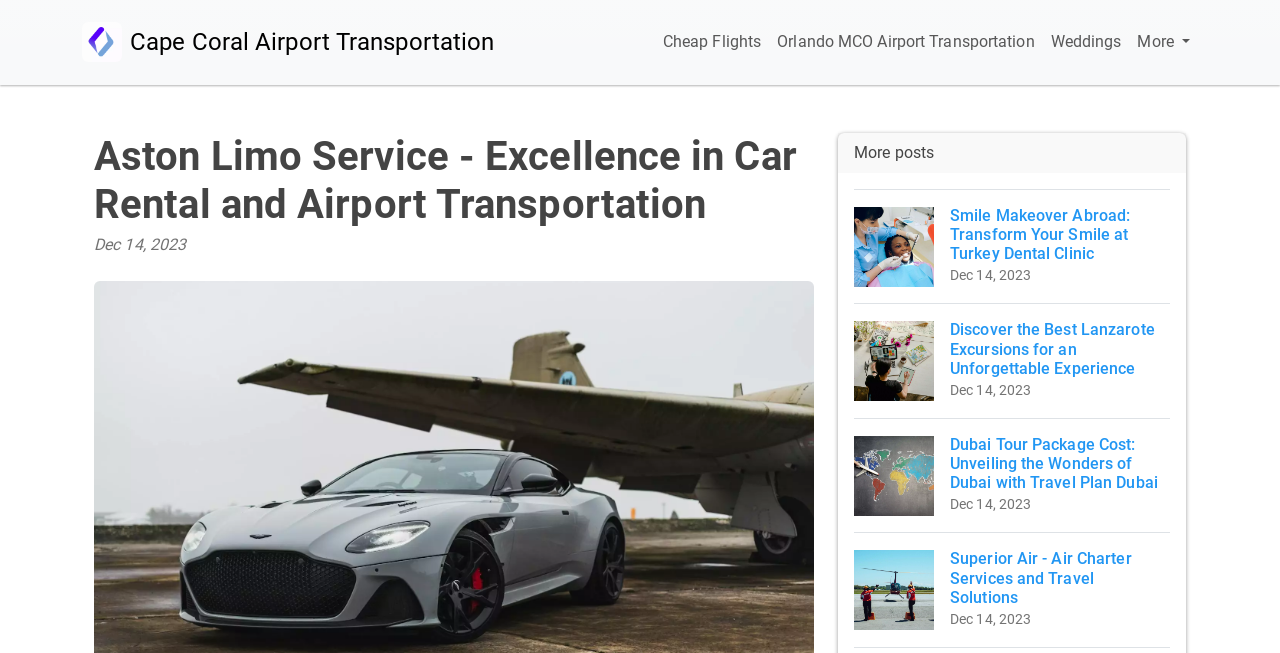Identify and extract the main heading of the webpage.

Aston Limo Service - Excellence in Car Rental and Airport Transportation